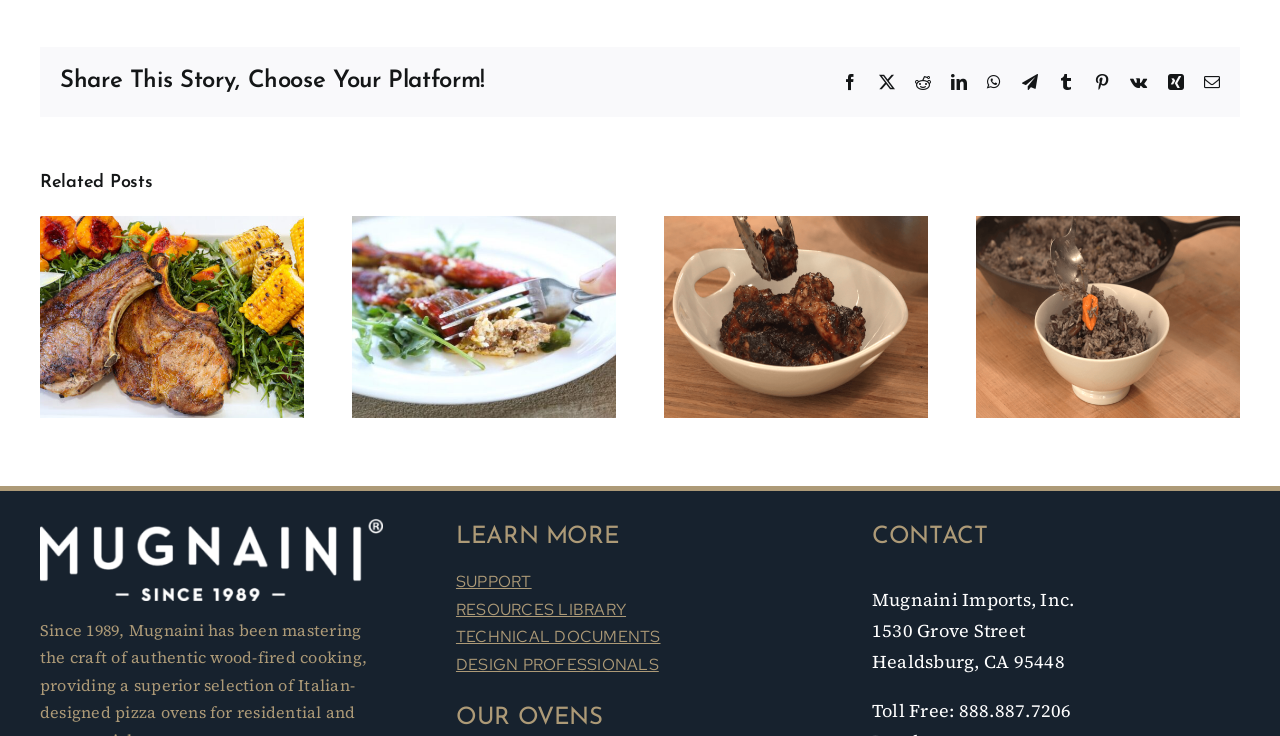Please identify the bounding box coordinates of the element's region that needs to be clicked to fulfill the following instruction: "View related post Peperoni Ripiene di Ricotta & Salsiccia Picante". The bounding box coordinates should consist of four float numbers between 0 and 1, i.e., [left, top, right, bottom].

[0.138, 0.339, 0.167, 0.388]